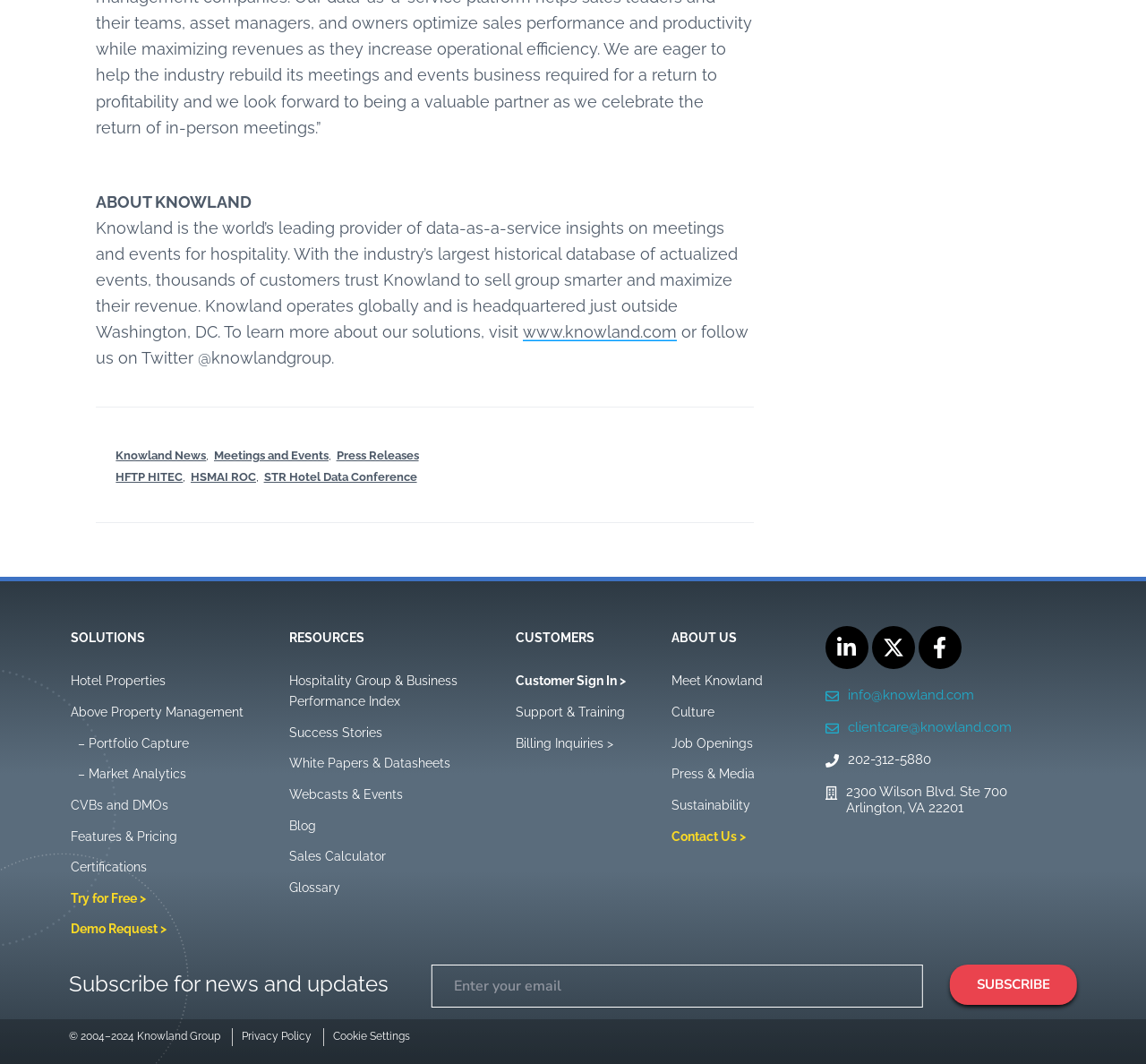Locate the bounding box coordinates of the clickable part needed for the task: "Click on the 'Try for Free >' link".

[0.062, 0.835, 0.127, 0.854]